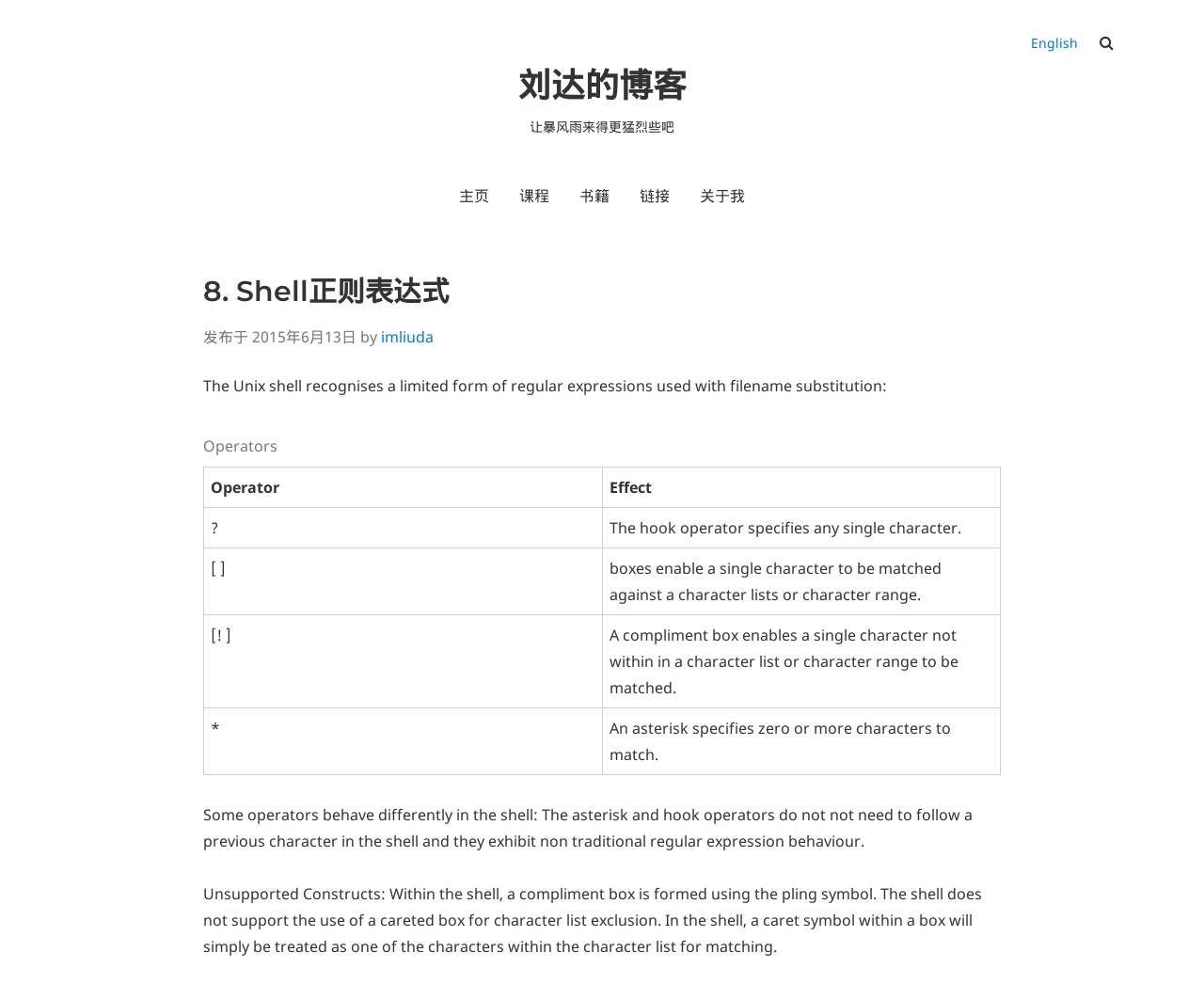Please identify the bounding box coordinates of the region to click in order to complete the task: "Visit the link 'imliuda'". The coordinates must be four float numbers between 0 and 1, specified as [left, top, right, bottom].

[0.317, 0.332, 0.36, 0.353]